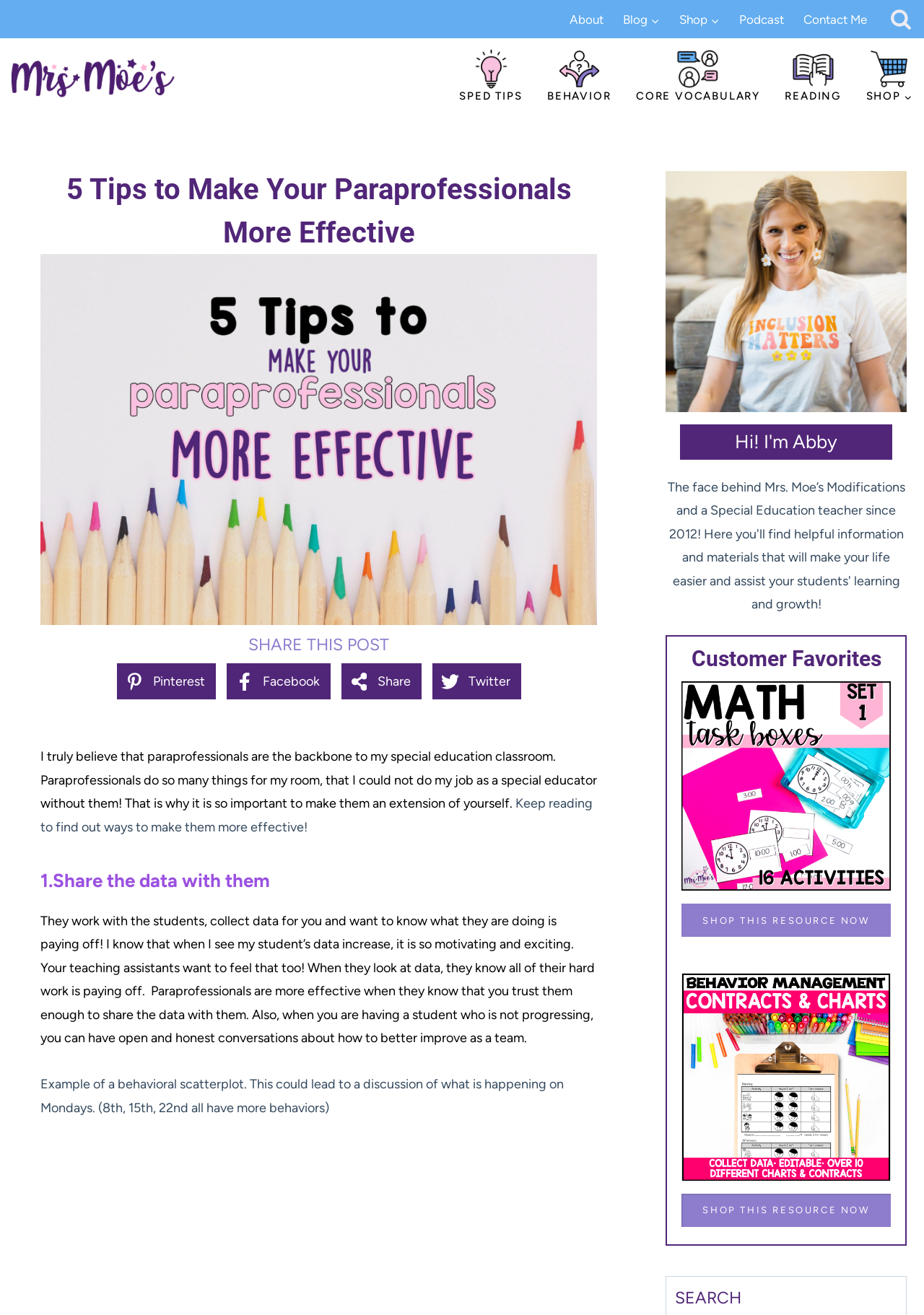Determine the bounding box coordinates for the area you should click to complete the following instruction: "Share on Pinterest".

[0.126, 0.505, 0.233, 0.532]